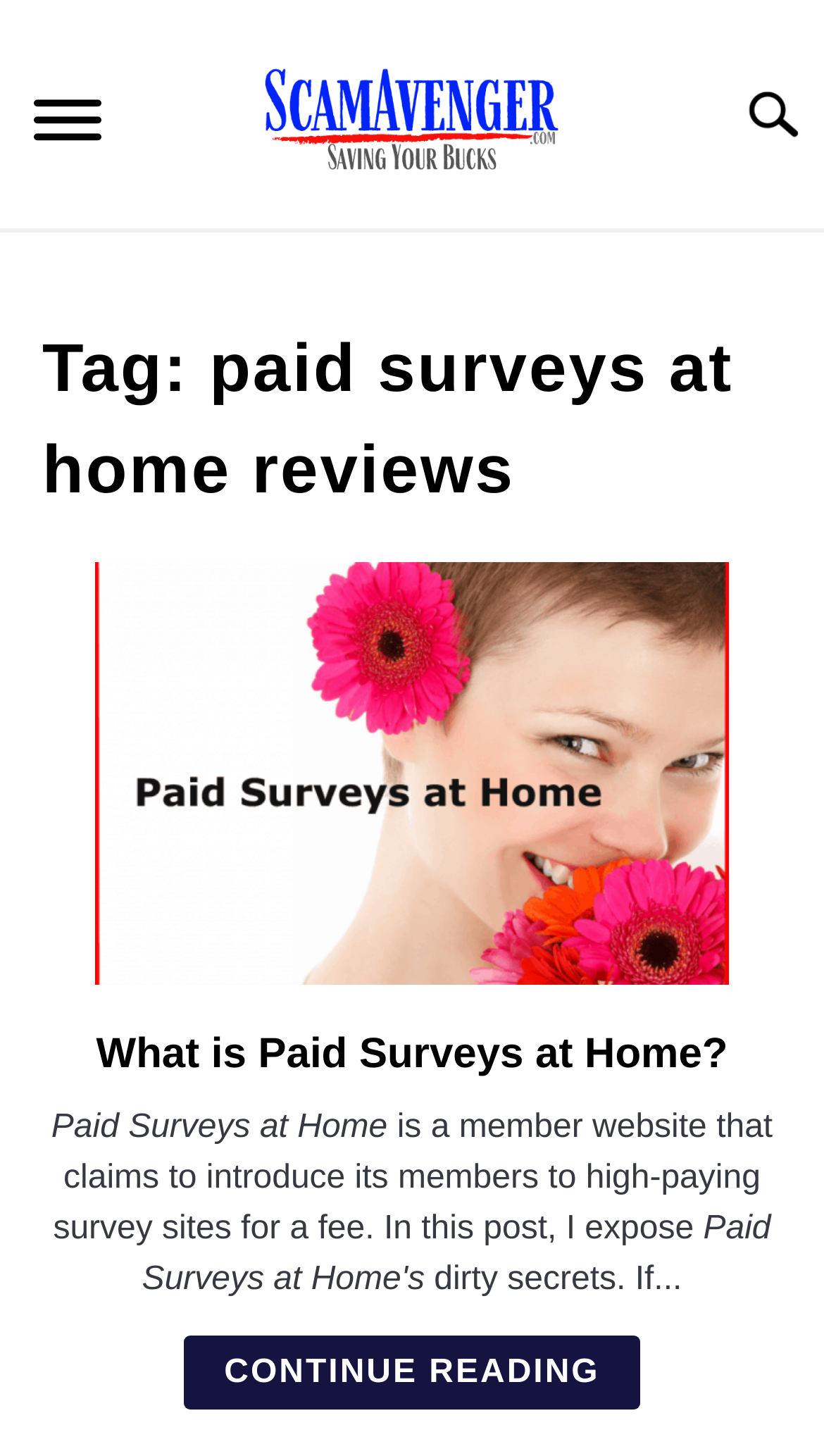What is the purpose of the website Paid Surveys at Home?
Look at the image and provide a detailed response to the question.

I found this information in the text 'is a member website that claims to introduce its members to high-paying survey sites for a fee.' which describes the purpose of the website Paid Surveys at Home.